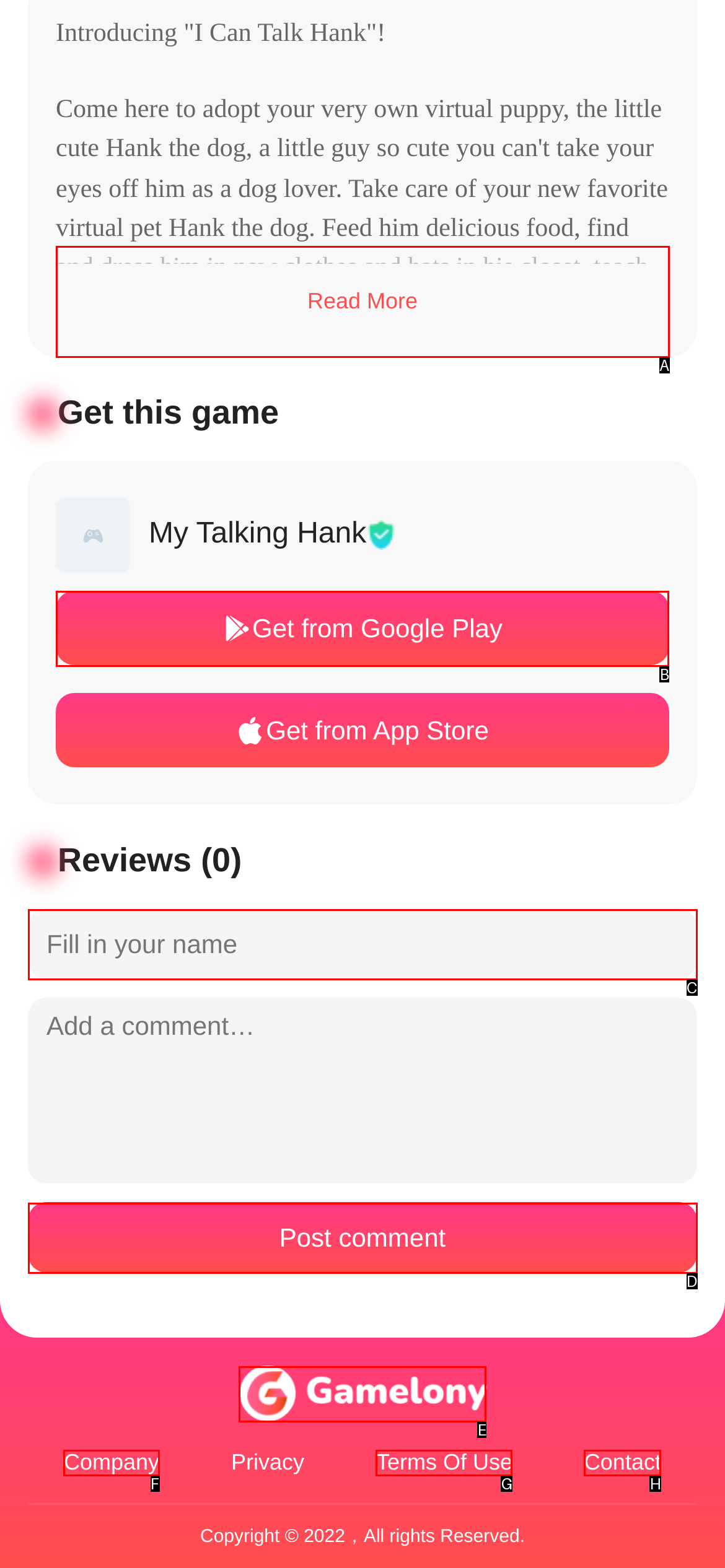Specify which UI element should be clicked to accomplish the task: Read the mission statement. Answer with the letter of the correct choice.

None